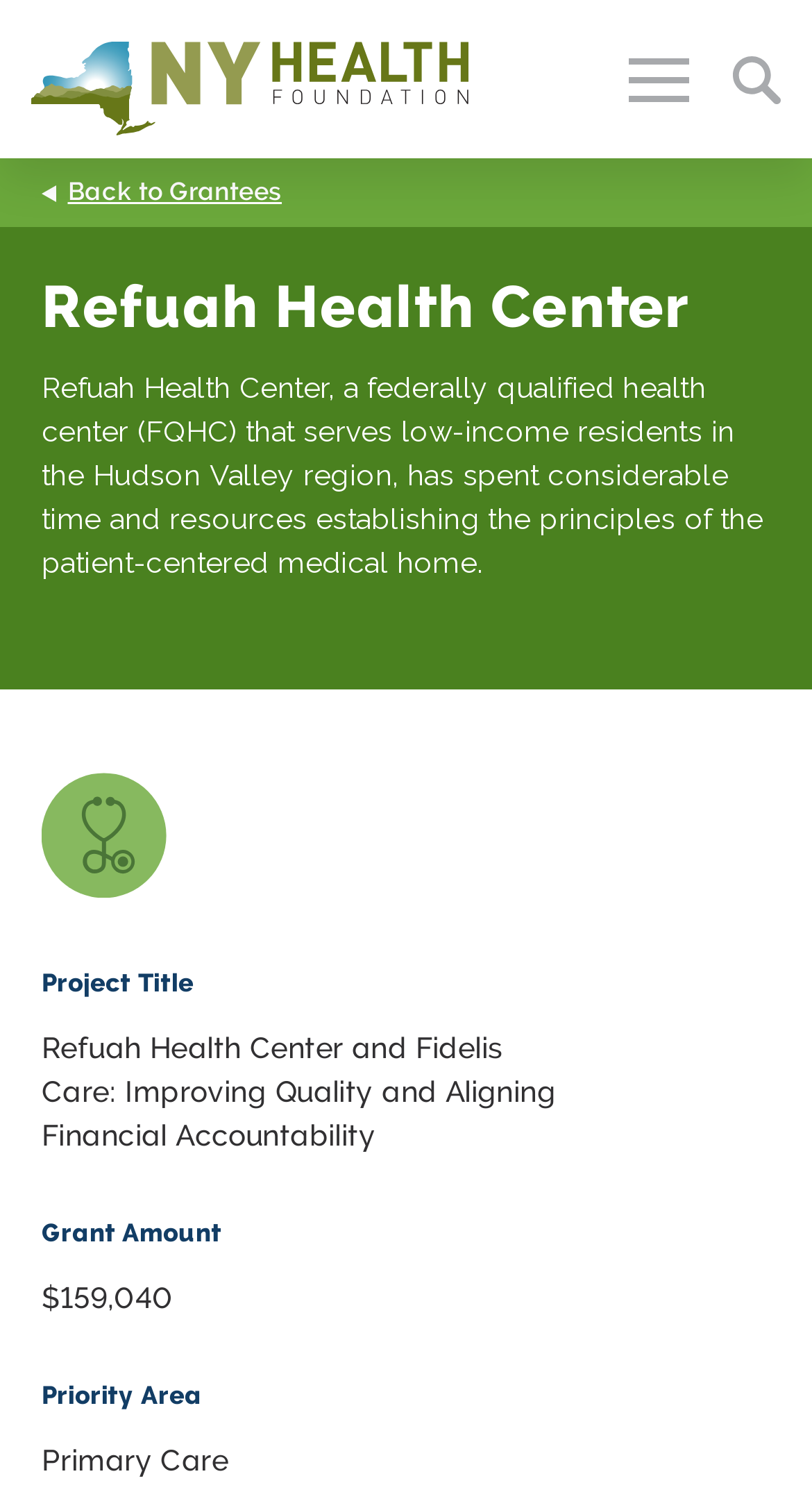Determine the bounding box coordinates of the region that needs to be clicked to achieve the task: "Search the website".

[0.903, 0.037, 0.962, 0.068]